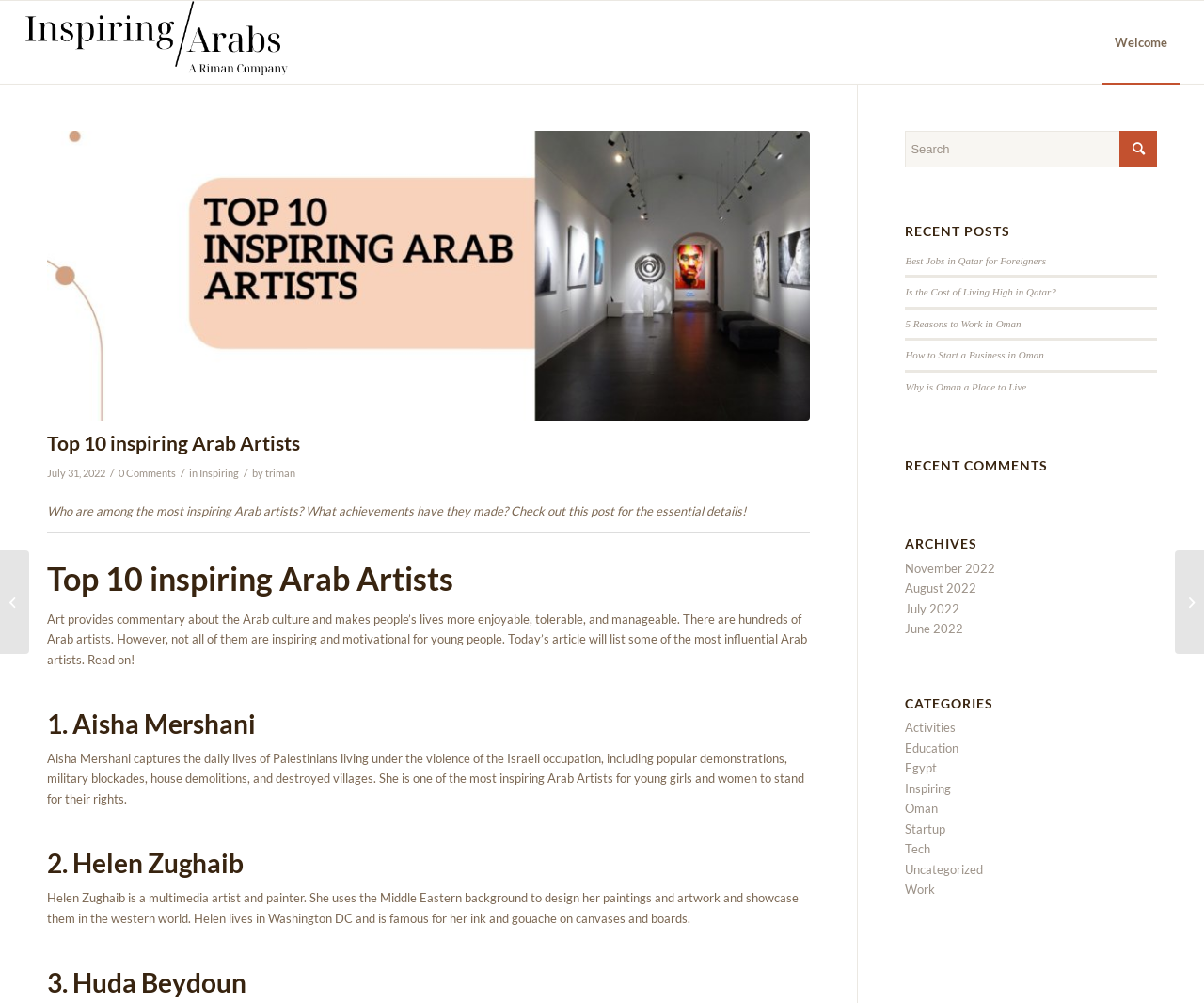Given the following UI element description: "Uncategorized", find the bounding box coordinates in the webpage screenshot.

[0.752, 0.859, 0.817, 0.874]